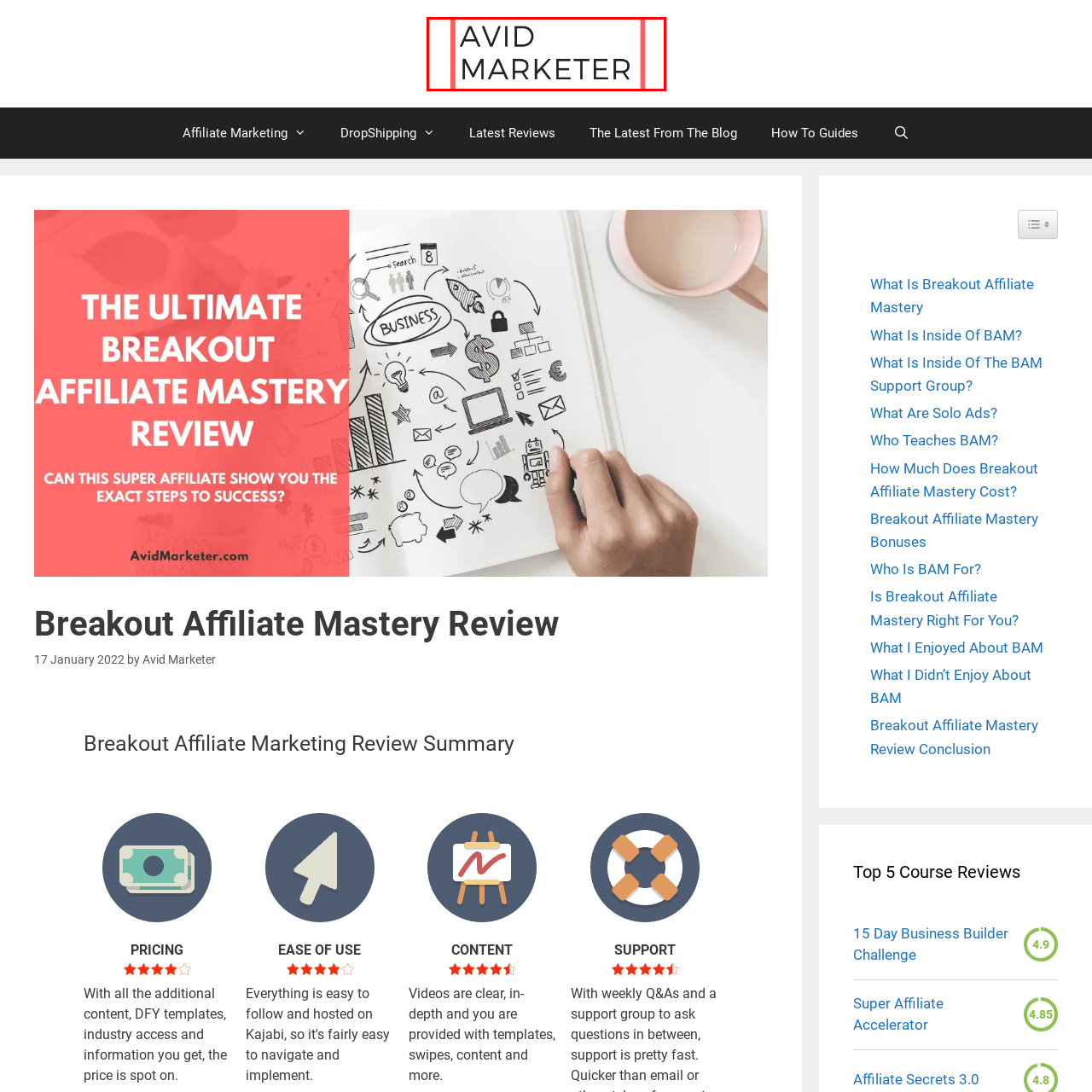What is the likely purpose of the design?
Examine the image within the red bounding box and give a comprehensive response.

The caption suggests that the design likely serves as a branding element or header in a review article about affiliate marketing, where the term 'Avid Marketer' identifies a dedicated participant in online marketing strategies.